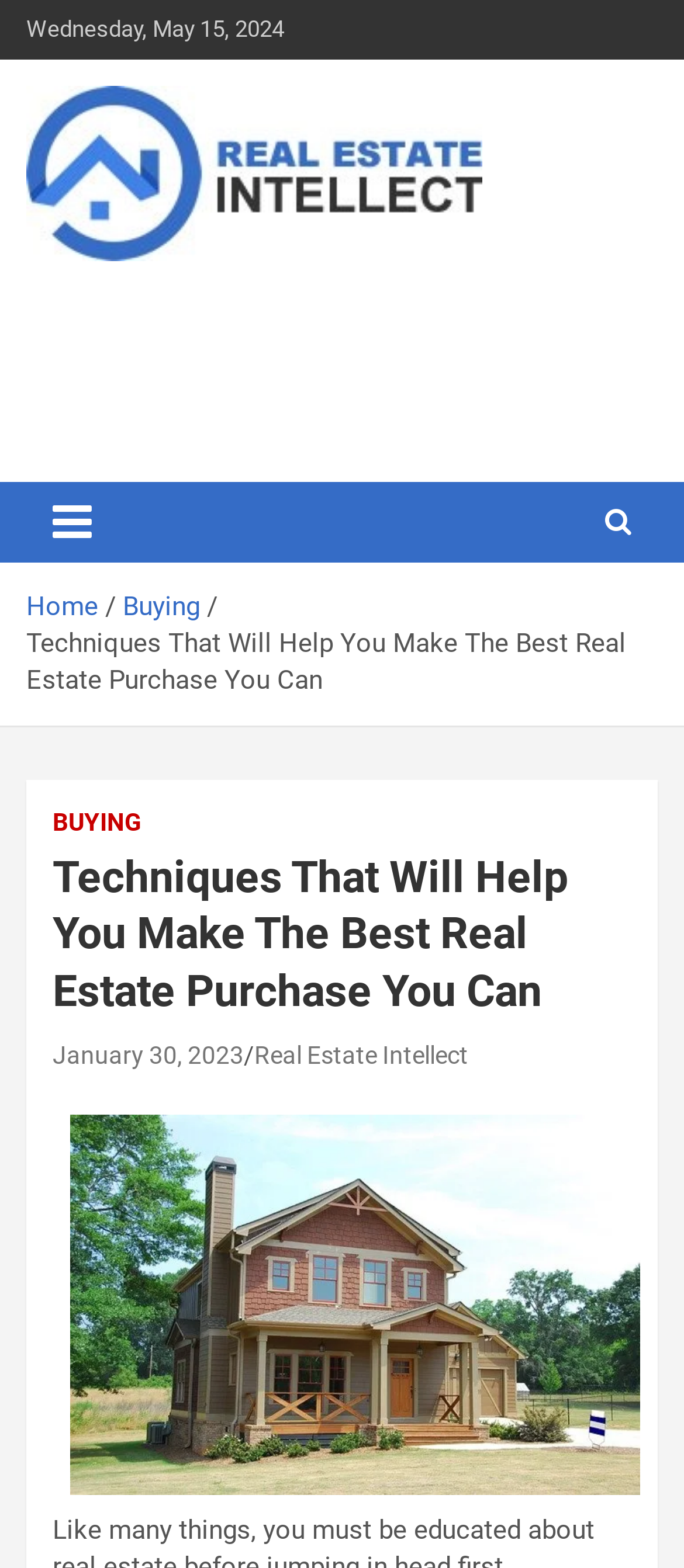Find the bounding box coordinates of the area that needs to be clicked in order to achieve the following instruction: "Go to the home page". The coordinates should be specified as four float numbers between 0 and 1, i.e., [left, top, right, bottom].

None